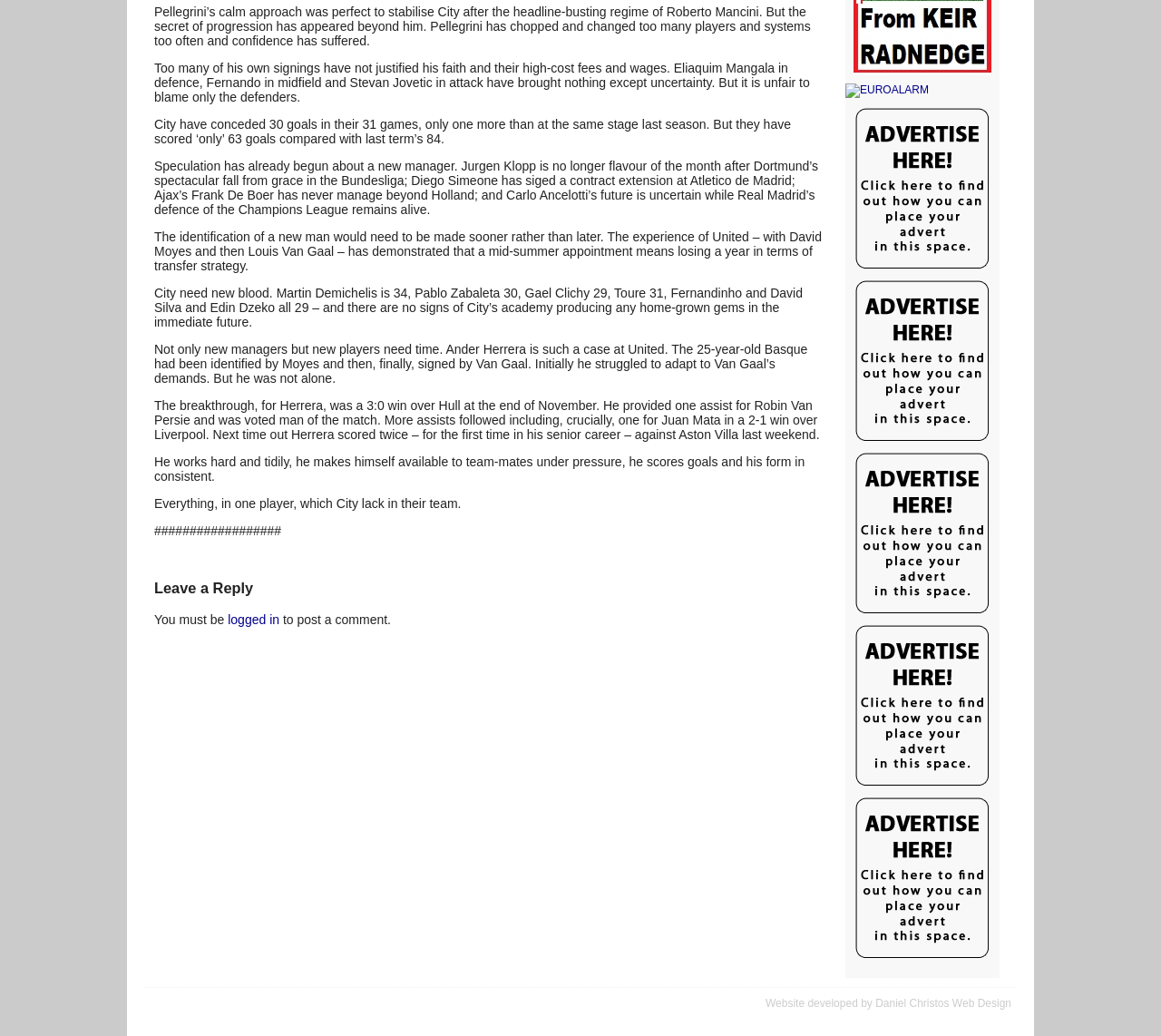Based on the element description "title="EUROALARM"", predict the bounding box coordinates of the UI element.

[0.728, 0.081, 0.861, 0.095]